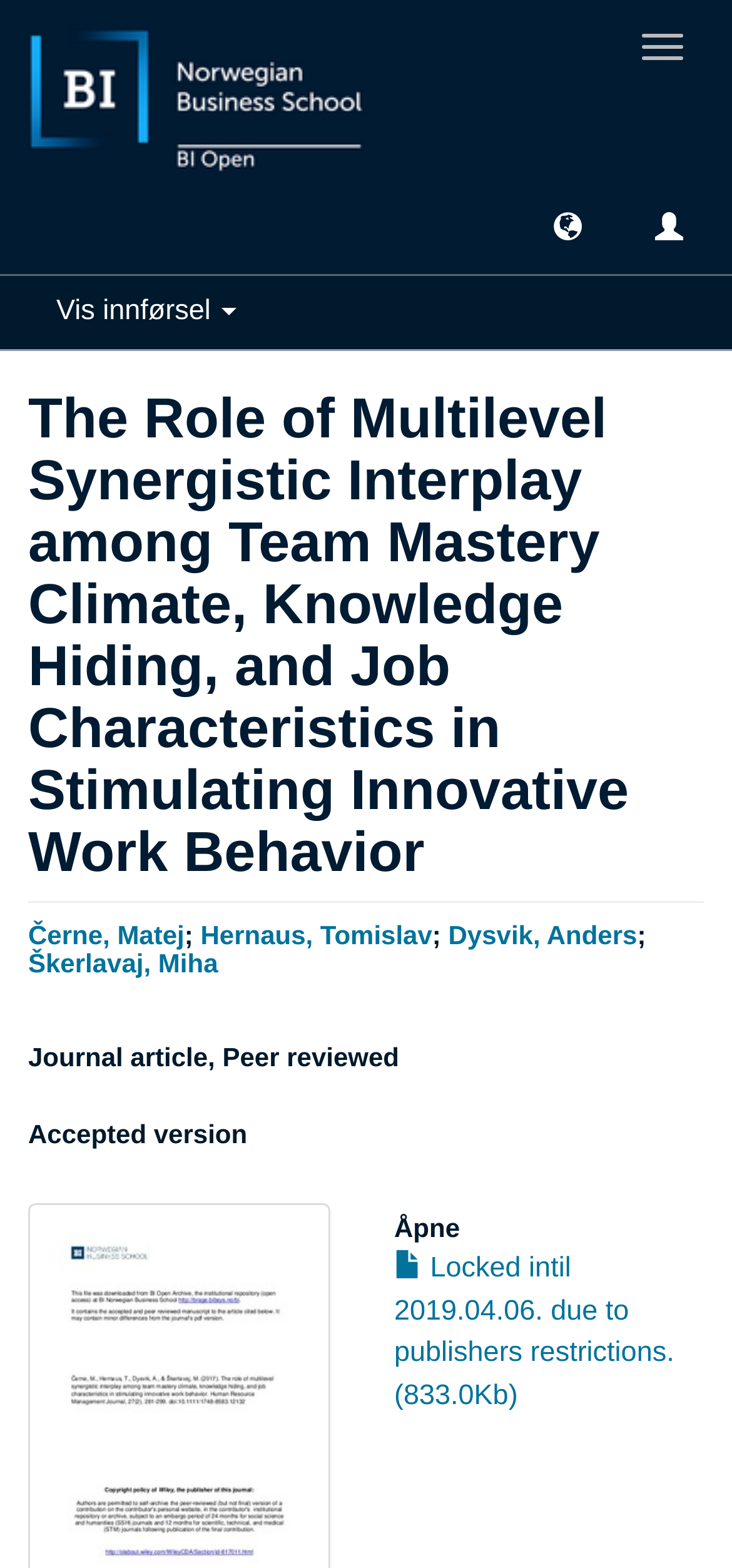Extract the bounding box coordinates for the HTML element that matches this description: "parent_node: Toggle navigation". The coordinates should be four float numbers between 0 and 1, i.e., [left, top, right, bottom].

[0.0, 0.0, 0.744, 0.114]